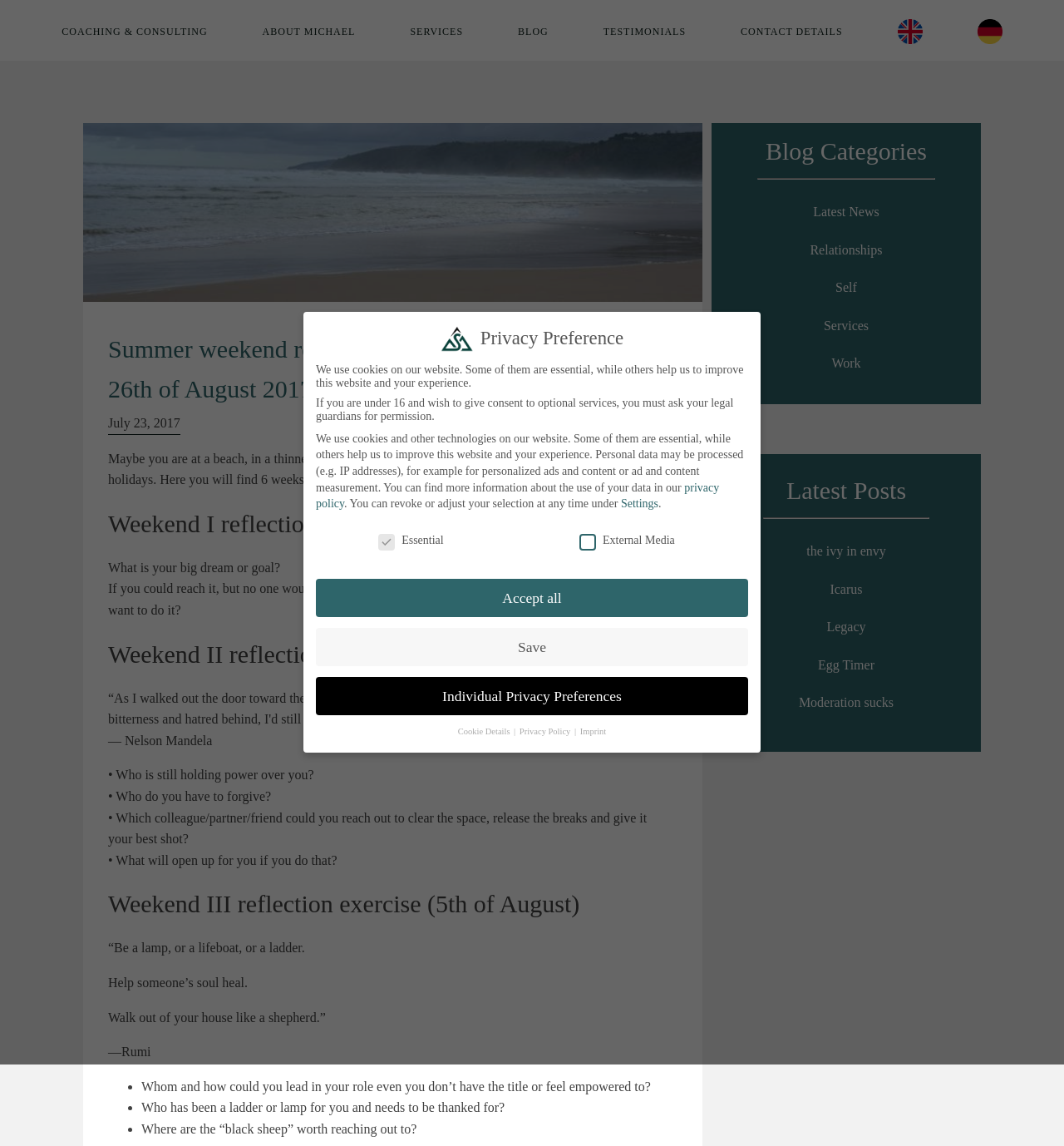What is the quote in the reflection exercise of Weekend III?
Kindly answer the question with as much detail as you can.

I found the quote '“Be a lamp, or a lifeboat, or a ladder.”' in the reflection exercise of Weekend III, which is attributed to Rumi.